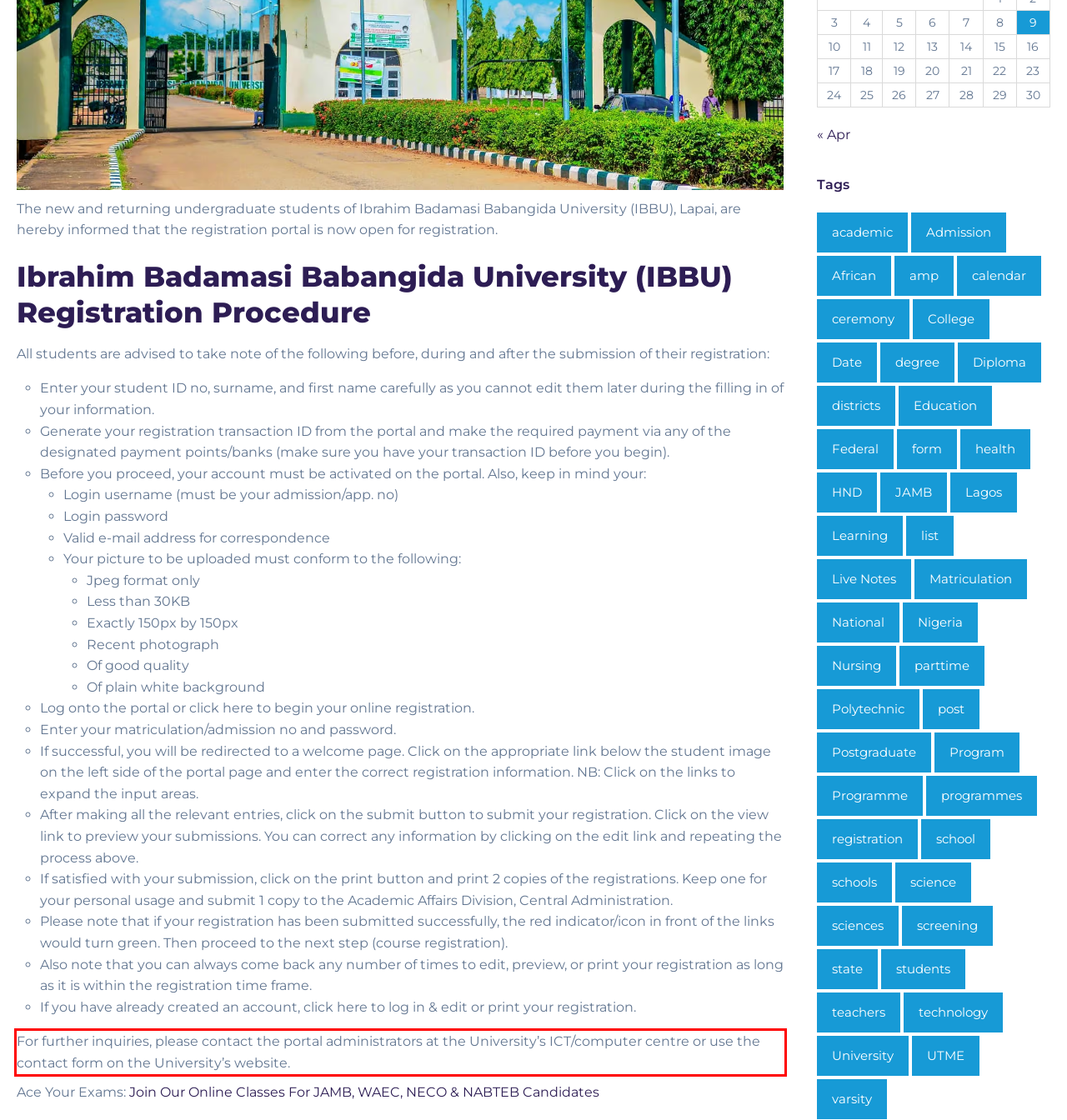Given a screenshot of a webpage with a red bounding box, please identify and retrieve the text inside the red rectangle.

For further inquiries, please contact the portal administrators at the University’s ICT/computer centre or use the contact form on the University’s website.